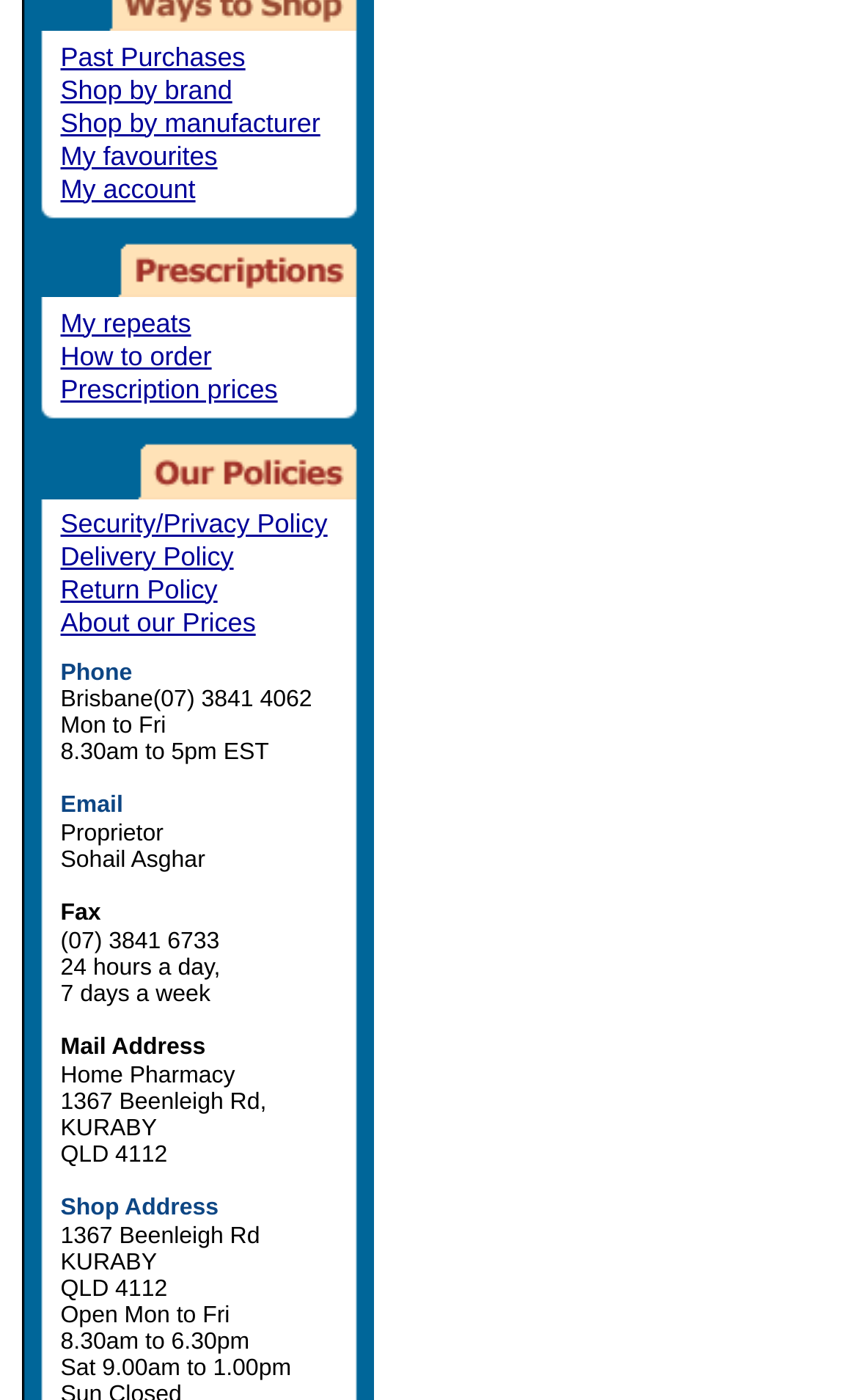Locate the bounding box of the UI element described in the following text: "About our Prices".

[0.071, 0.433, 0.298, 0.455]